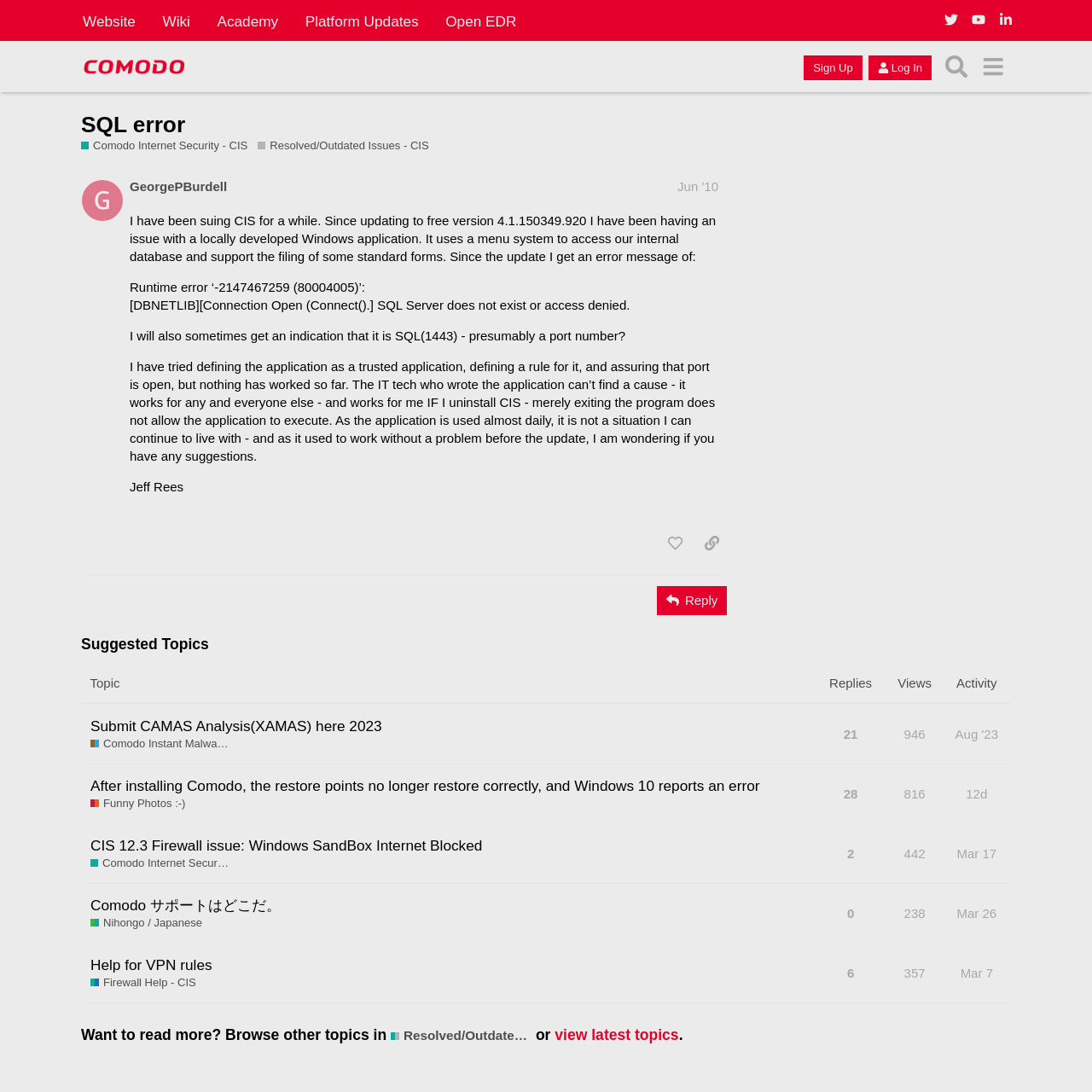What is the error message mentioned in the post?
Give a one-word or short-phrase answer derived from the screenshot.

Runtime error ‘-2147467259 (80004005)’